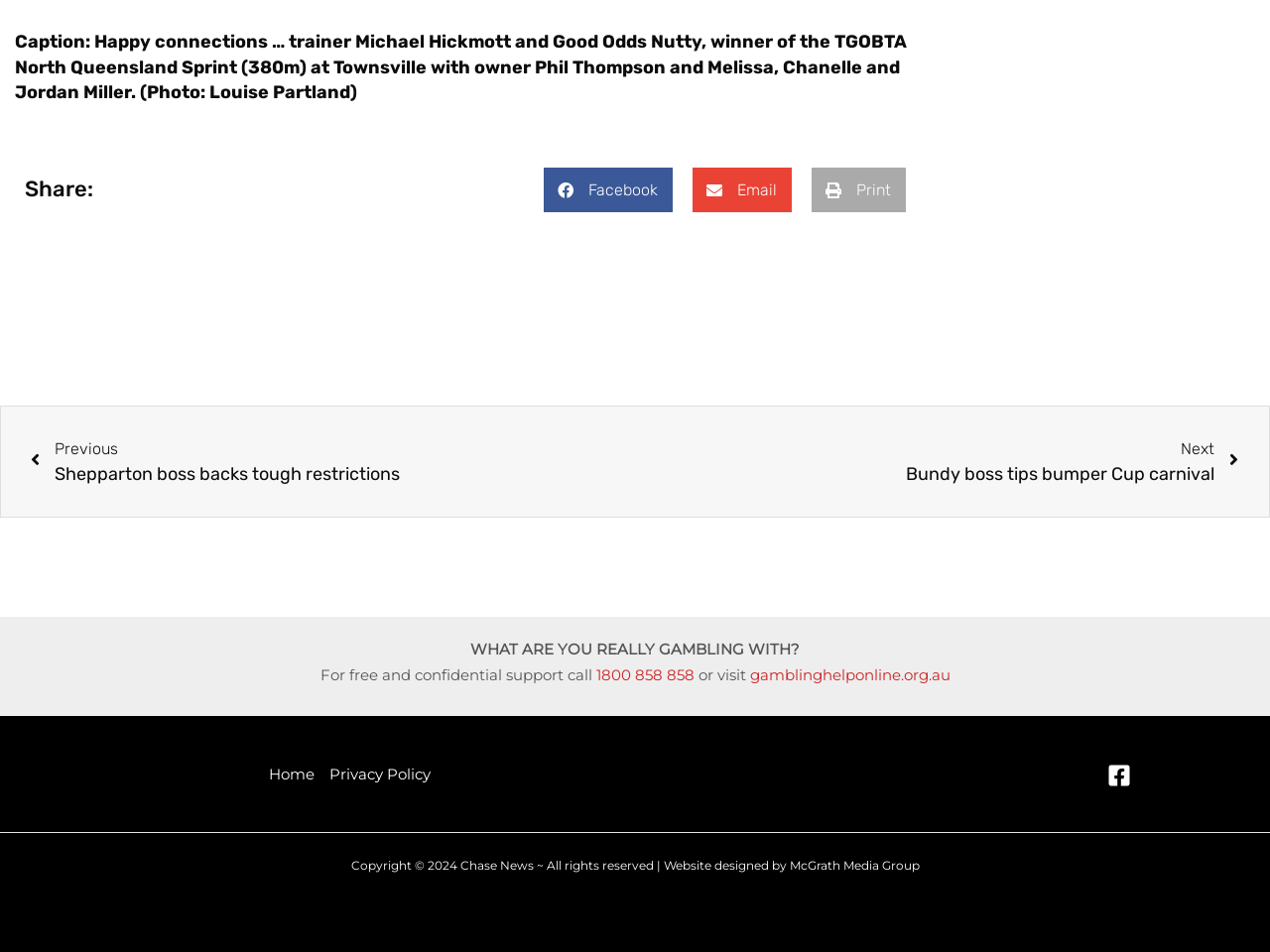What is the phone number for free and confidential support?
Using the image as a reference, give an elaborate response to the question.

I found the answer by looking at the section that says 'For free and confidential support call' and then found the phone number linked next to it.